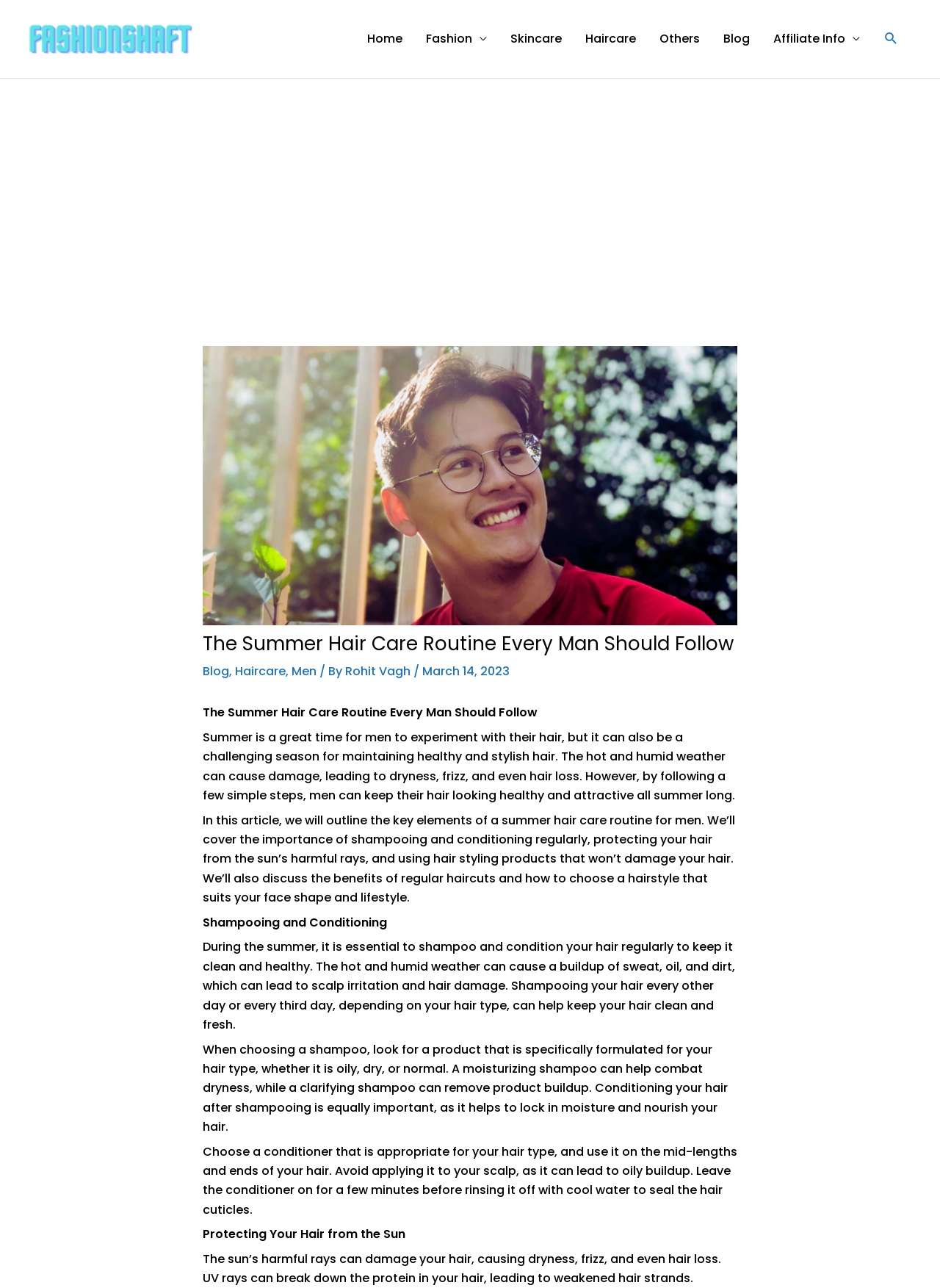Generate a thorough description of the webpage.

The webpage is about a summer hair care routine for men. At the top, there is a navigation bar with links to different sections of the website, including "Home", "Fashion", "Skincare", "Haircare", "Others", "Blog", and "Affiliate Info". On the top right, there is a search icon link.

Below the navigation bar, there is a large advertisement iframe that takes up most of the width of the page. Within the iframe, there is a header section with an image, a heading that matches the title of the webpage, and links to "Blog" and "Haircare" categories. Below the header, there is a section with the author's name, "Rohit Vagh", and the date "March 14, 2023".

The main content of the webpage is divided into sections. The first section has a brief introduction to the importance of summer hair care for men, explaining how the hot and humid weather can cause damage to hair. The second section outlines the key elements of a summer hair care routine, including shampooing and conditioning regularly, protecting hair from the sun, and using hair styling products that won't damage hair.

The third section focuses on shampooing and conditioning, explaining the importance of regular shampooing and conditioning to keep hair clean and healthy. It also provides tips on choosing the right shampoo and conditioner for one's hair type. The fourth section discusses protecting hair from the sun, but its content is not fully visible in the provided accessibility tree.